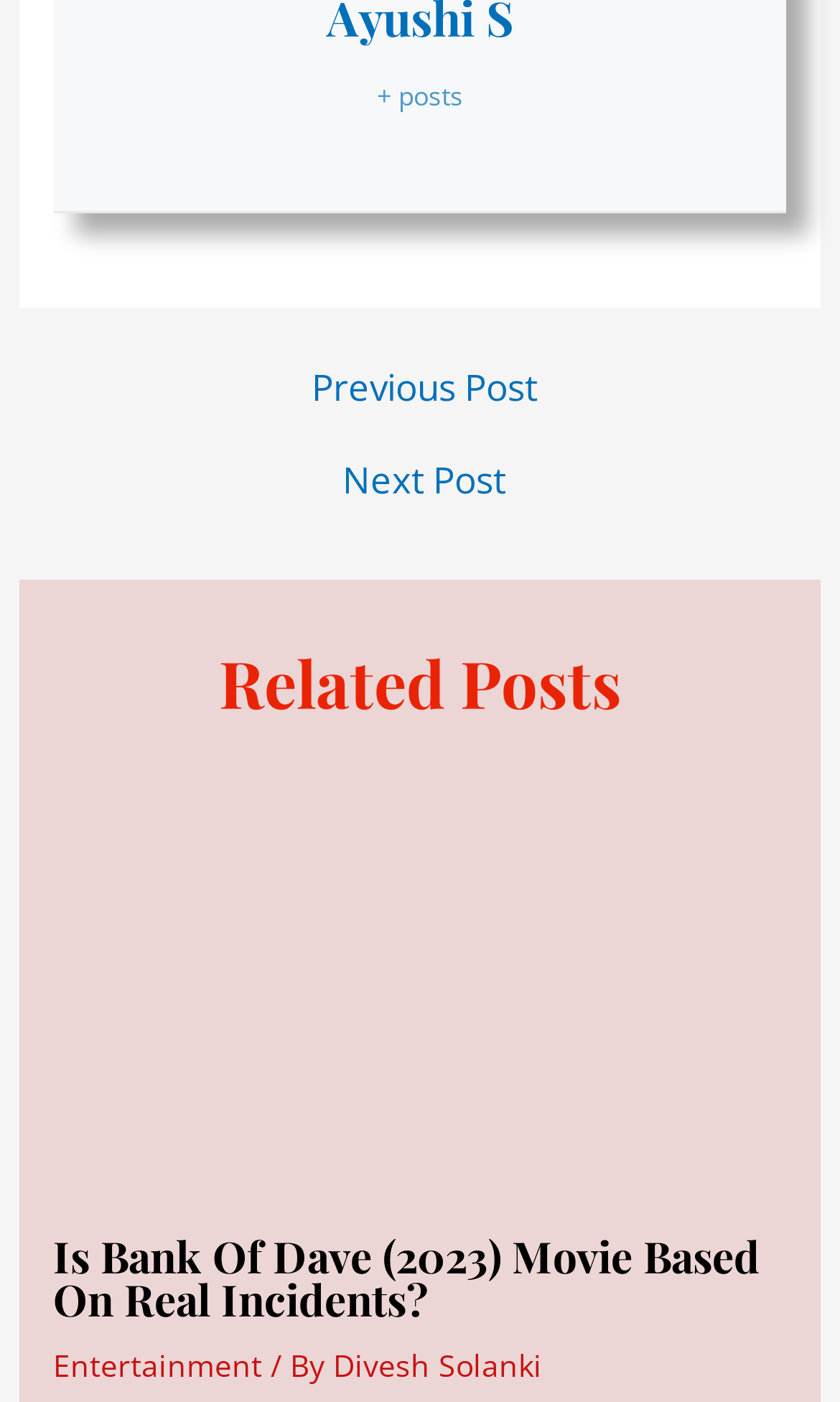Respond to the question below with a single word or phrase: How many links are there in the 'Related Posts' section?

2